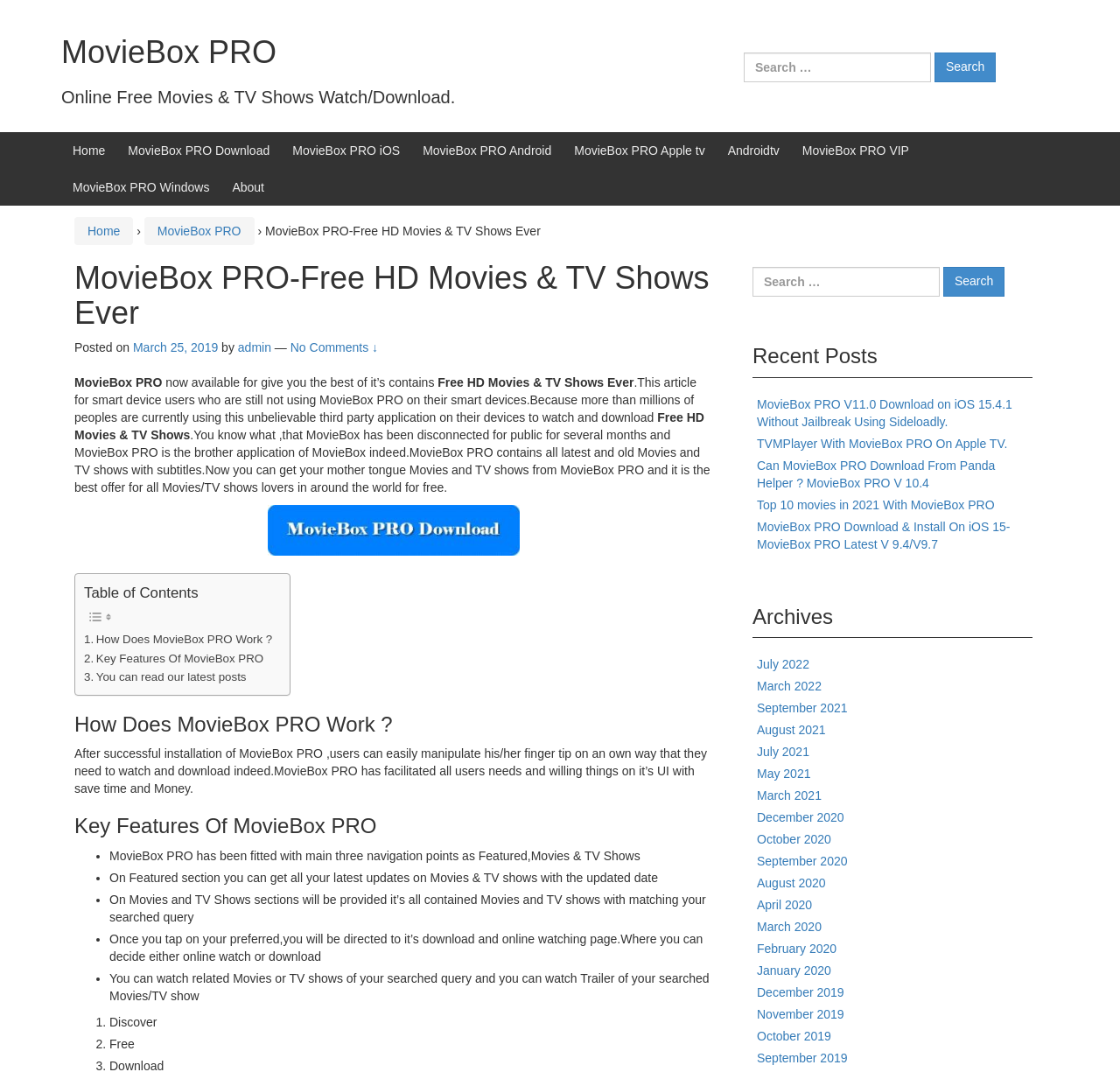Find and provide the bounding box coordinates for the UI element described with: "September 2020".

[0.676, 0.797, 0.757, 0.81]